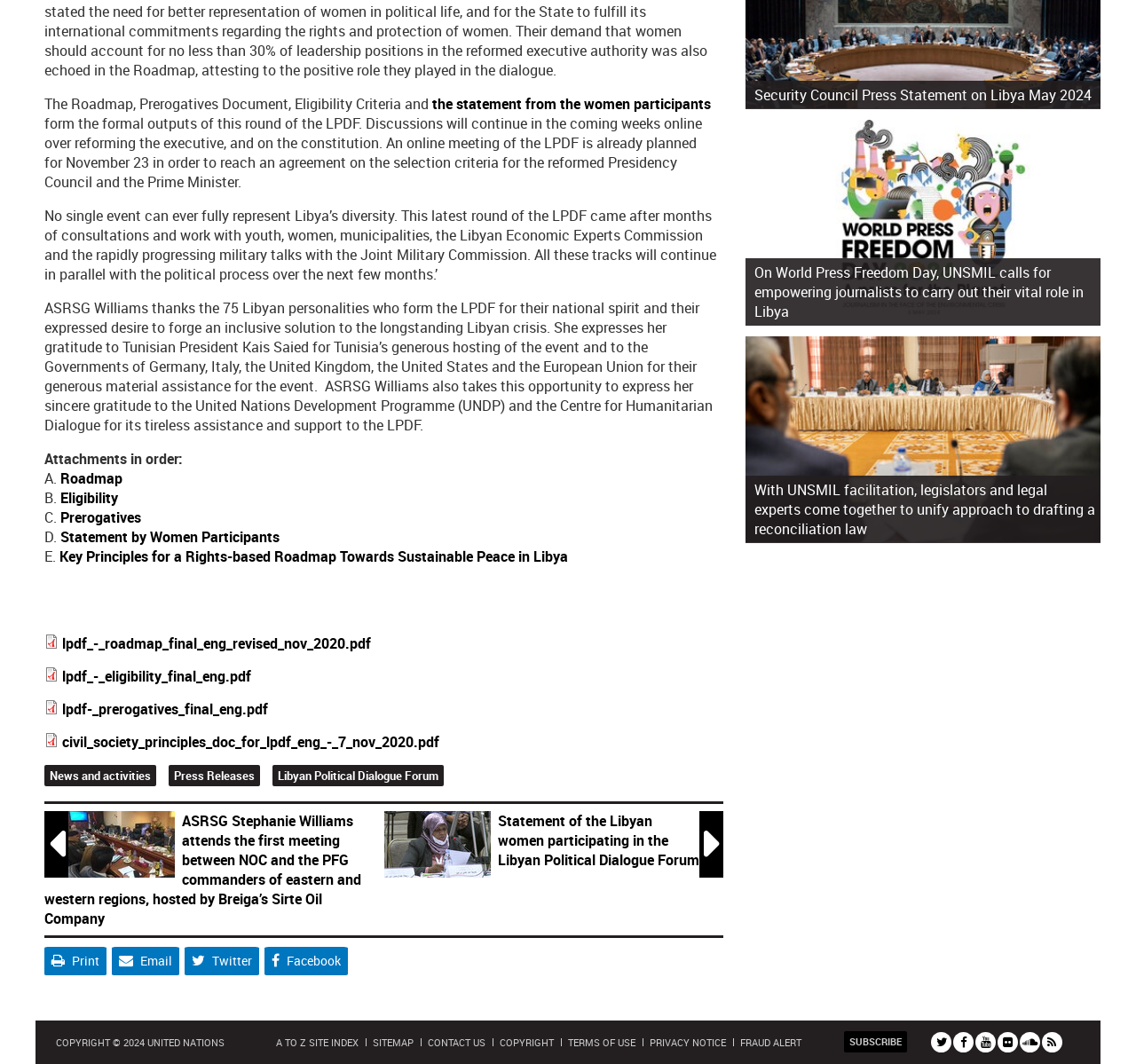Please analyze the image and give a detailed answer to the question:
What is the date of the online meeting of the LPDF?

The date of the online meeting of the LPDF is mentioned in the text as 'November 23', which is a specific date mentioned in the sentence 'An online meeting of the LPDF is already planned for November 23.'